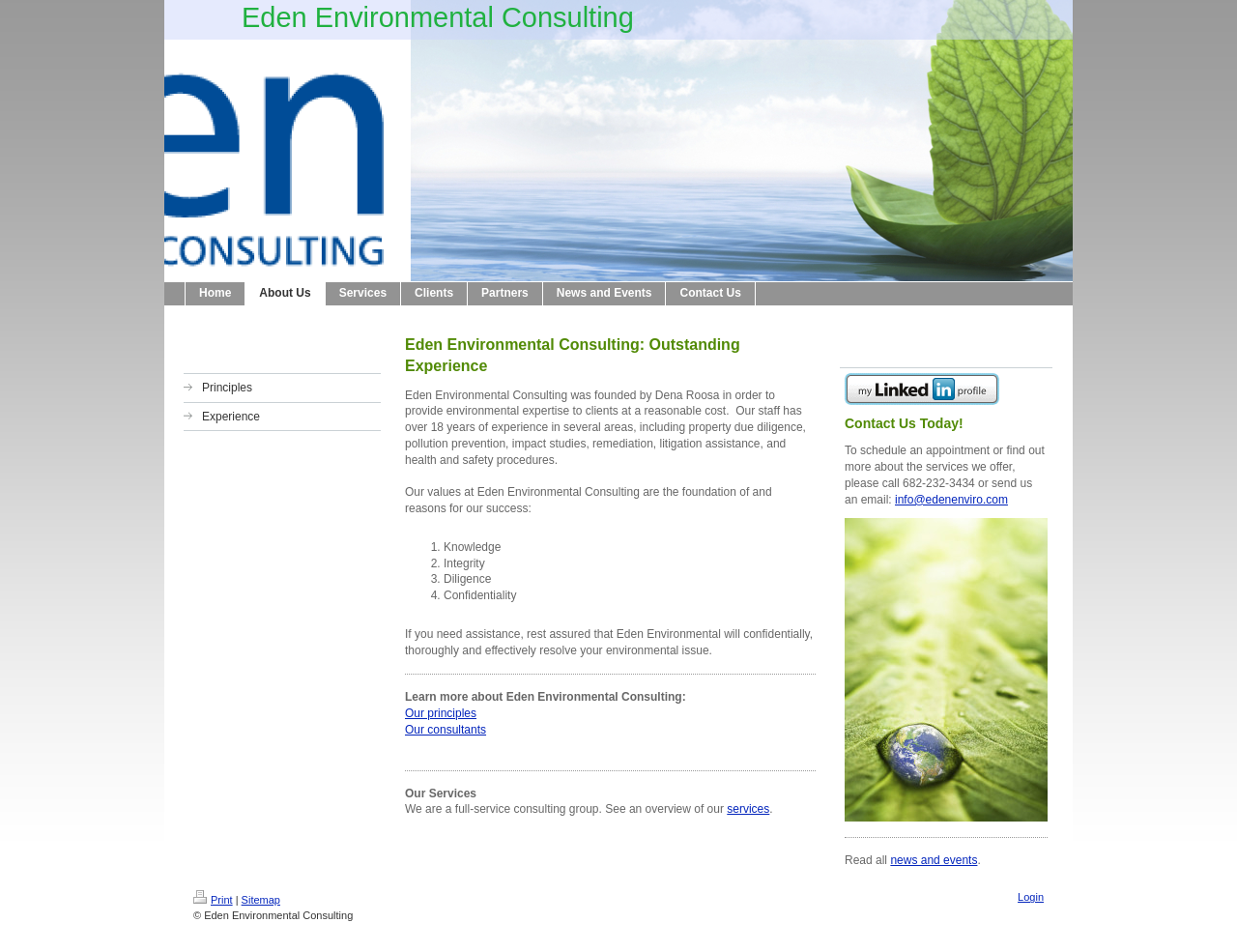Give a detailed account of the webpage.

The webpage is about Eden Environmental Consulting, a trusted environmental professional consulting firm with many years of experience and close client relationships. 

At the top of the page, there is a logo image and an SVG element, followed by a navigation menu with links to "Home", "About Us", "Services", "Clients", "Partners", "News and Events", and "Contact Us". 

Below the navigation menu, there is a heading that reads "Eden Environmental Consulting: Outstanding Experience". This is followed by a paragraph of text that describes the company's mission and values. 

The page then lists the company's values, which include "Knowledge", "Integrity", "Diligence", and "Confidentiality", each with a corresponding list marker. 

Next, there is a section that describes the company's services, with a link to "Our principles" and "Our consultants". This is followed by a section that lists the company's services, with a link to "services". 

On the right side of the page, there is a section that displays a LinkedIn profile link and image, as well as a "Contact Us Today!" heading. Below this, there is a paragraph of text that provides contact information, including a phone number and email address. 

At the bottom of the page, there are links to "news and events", "Print", "Sitemap", and "Login", as well as a copyright notice that reads "© Eden Environmental Consulting".